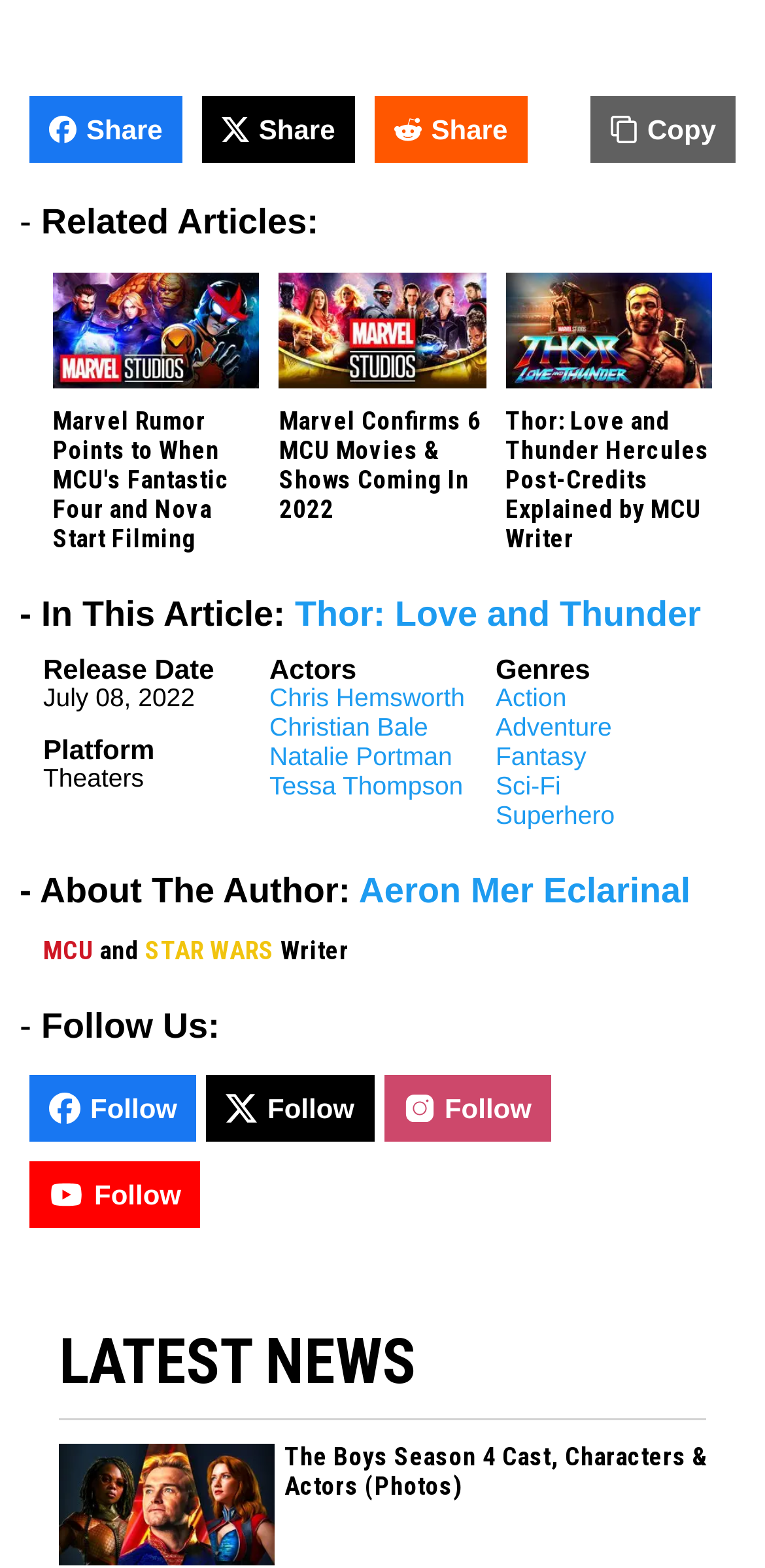Locate the bounding box coordinates of the clickable element to fulfill the following instruction: "Click on 'Share'". Provide the coordinates as four float numbers between 0 and 1 in the format [left, top, right, bottom].

[0.038, 0.061, 0.238, 0.104]